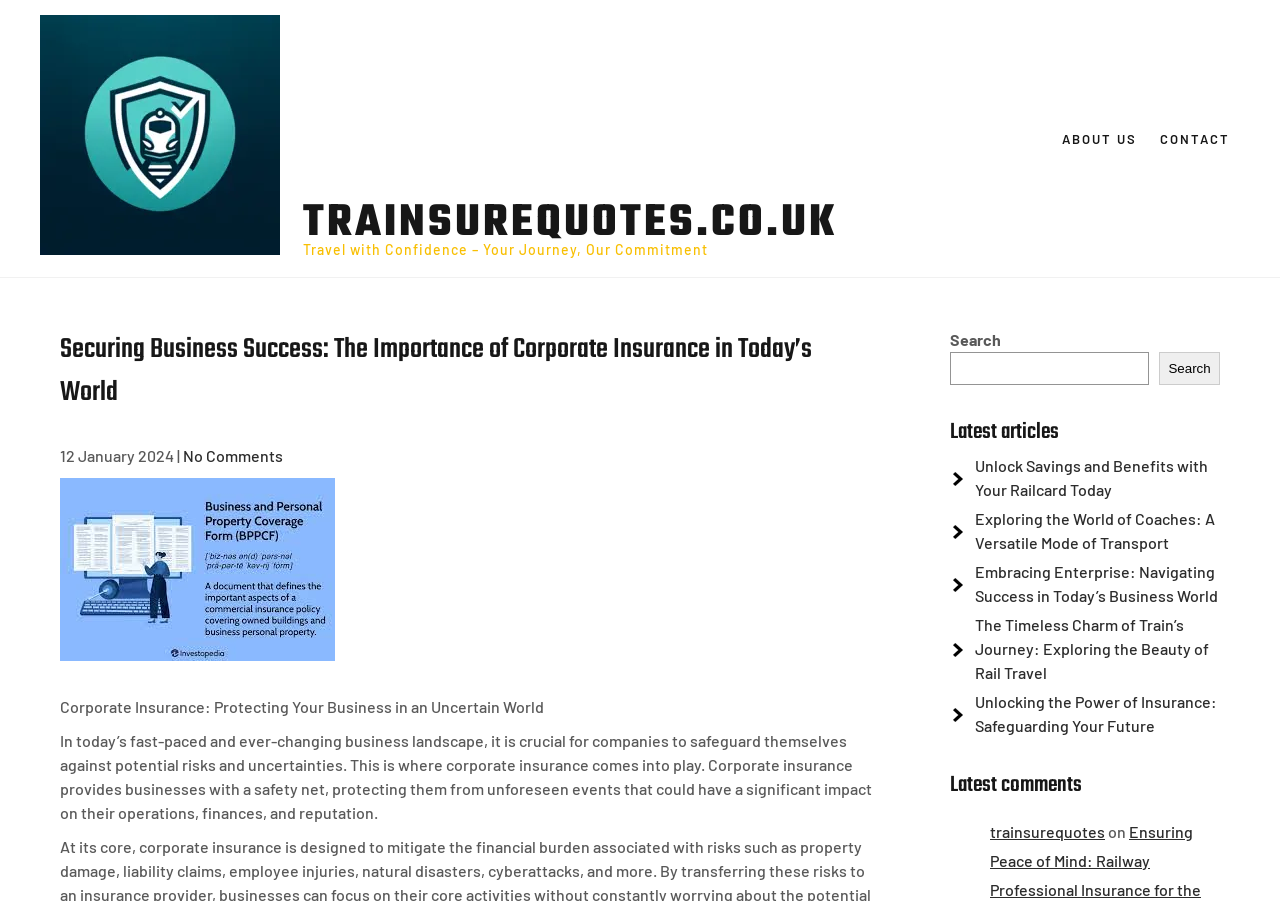What is the tagline of the website?
Based on the visual content, answer with a single word or a brief phrase.

Travel with Confidence – Your Journey, Our Commitment